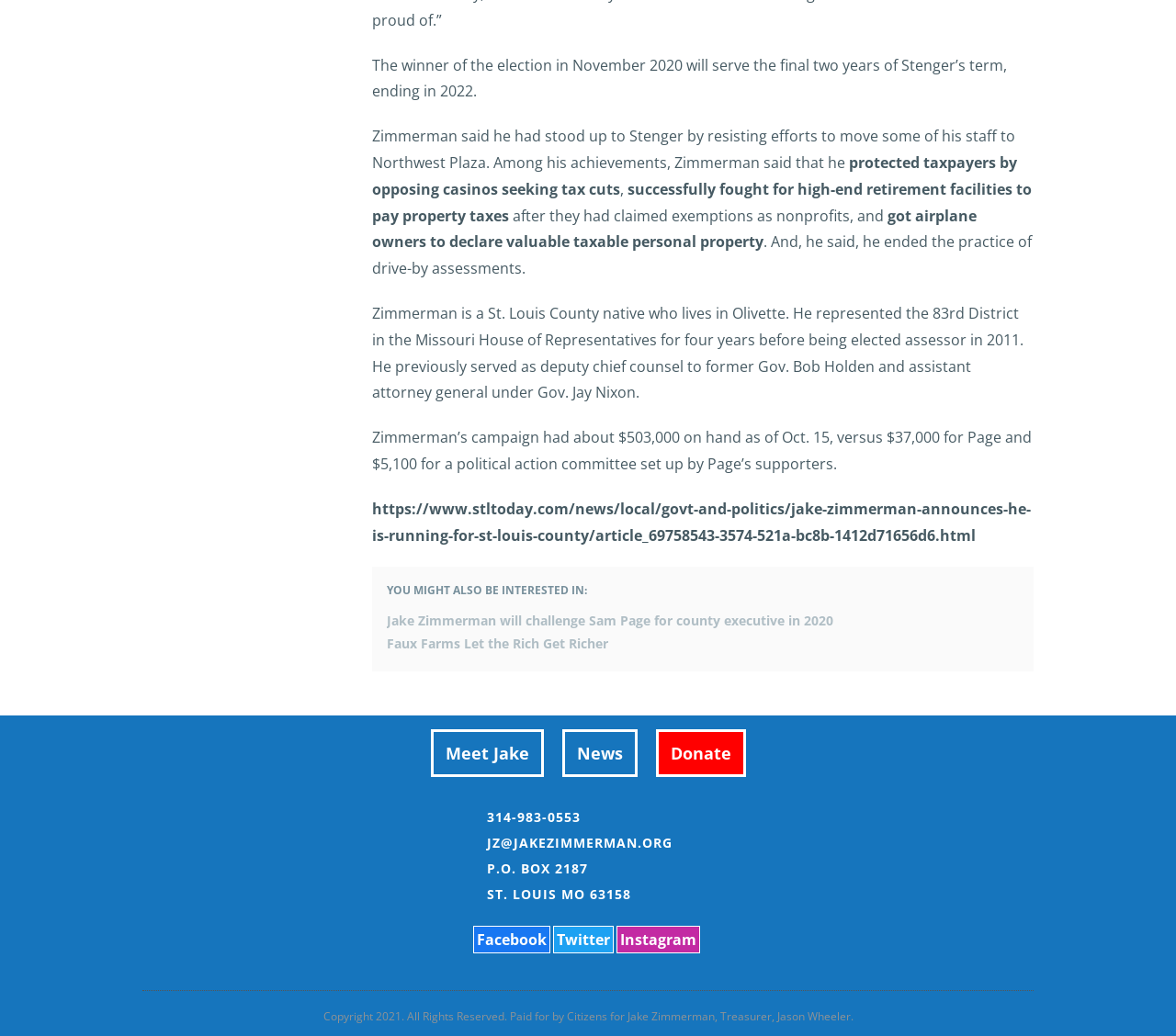Identify the bounding box coordinates for the UI element described as: "Facebook".

[0.402, 0.894, 0.468, 0.92]